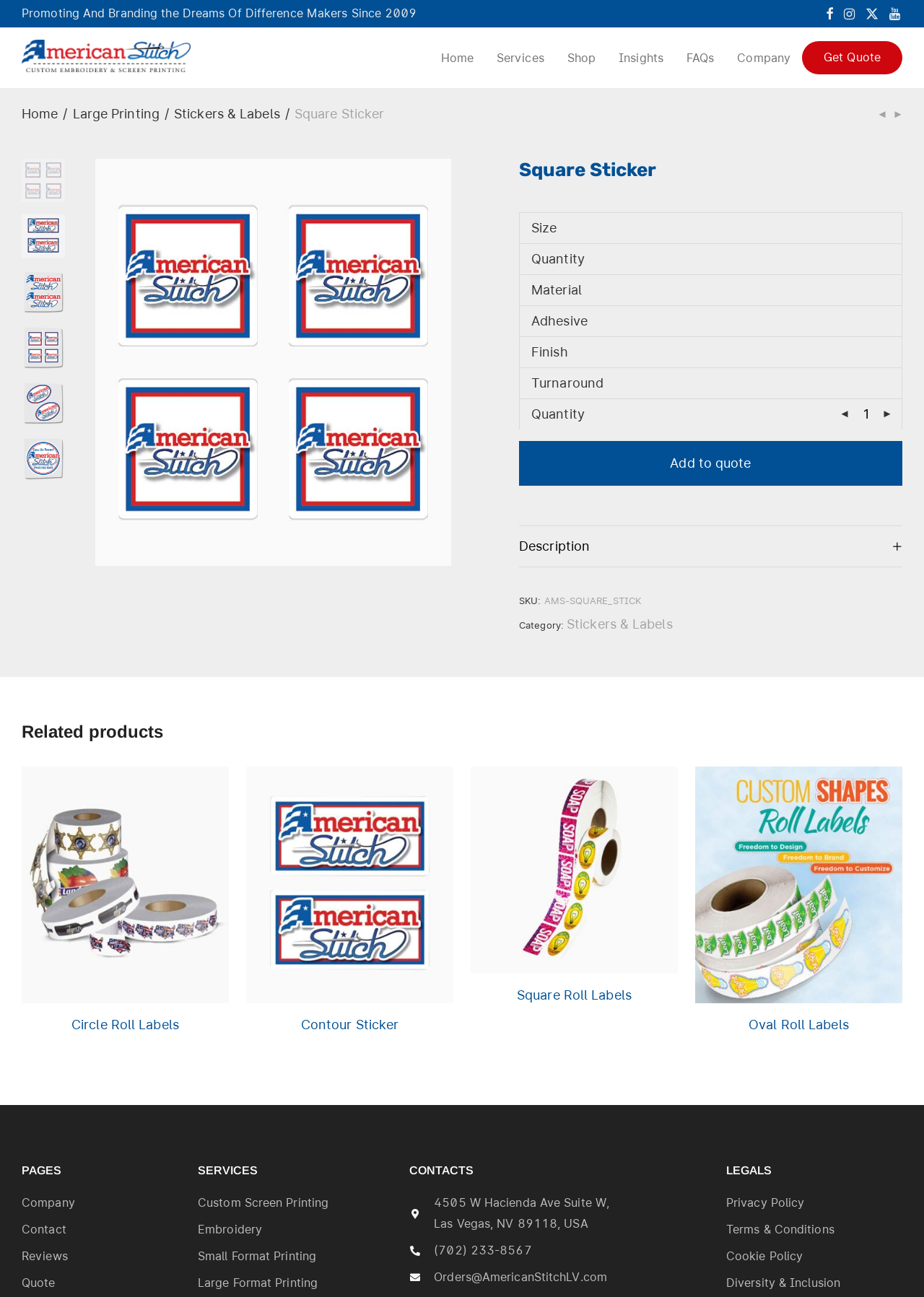What is the category of the product?
Using the image as a reference, deliver a detailed and thorough answer to the question.

The category of the product can be found in the 'Category' section, where it says 'Stickers & Labels', which is a link to a related page.